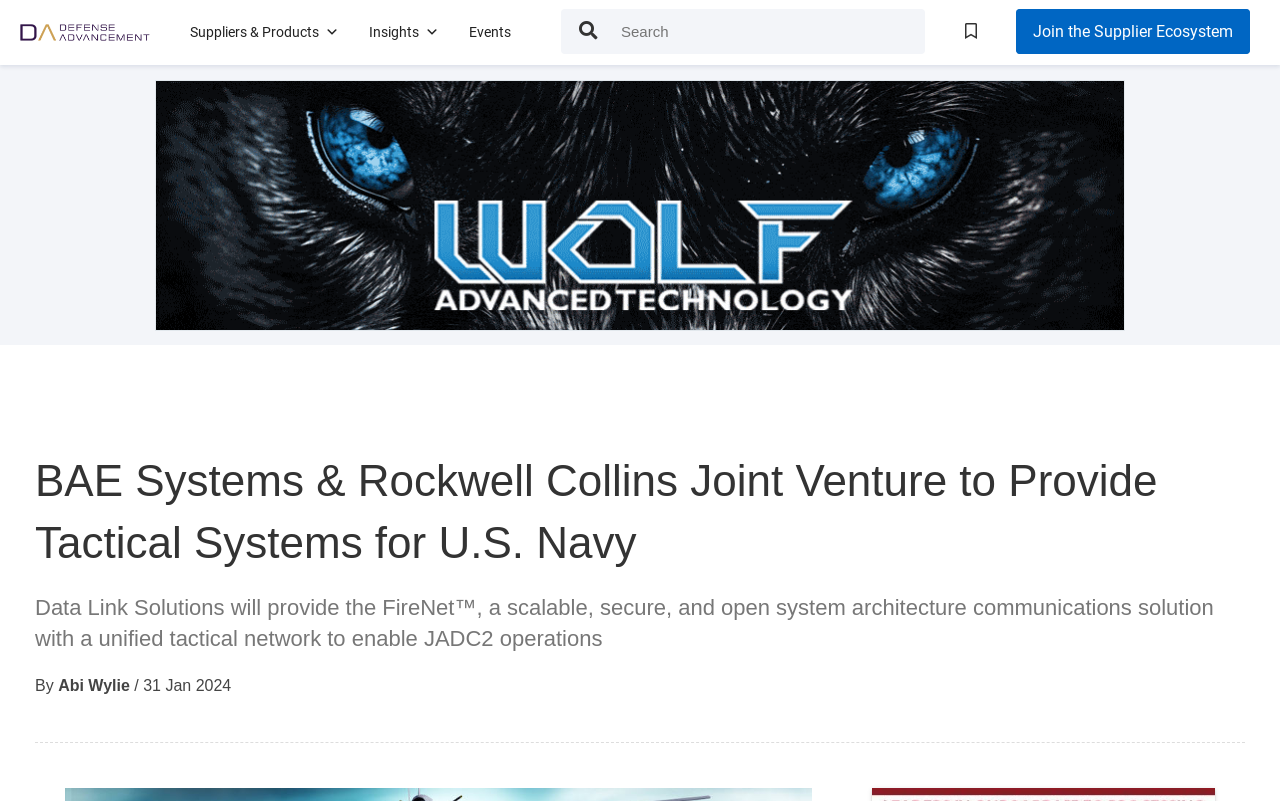What is the name of the system architecture communications solution?
From the screenshot, supply a one-word or short-phrase answer.

FireNet